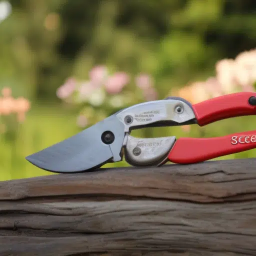What is the primary purpose of the secateurs?
Kindly offer a comprehensive and detailed response to the question.

The caption explicitly states that the secateurs are essential for trimming branches and stems, making it indispensable for gardeners looking to maintain their plants and keep their gardens tidy.